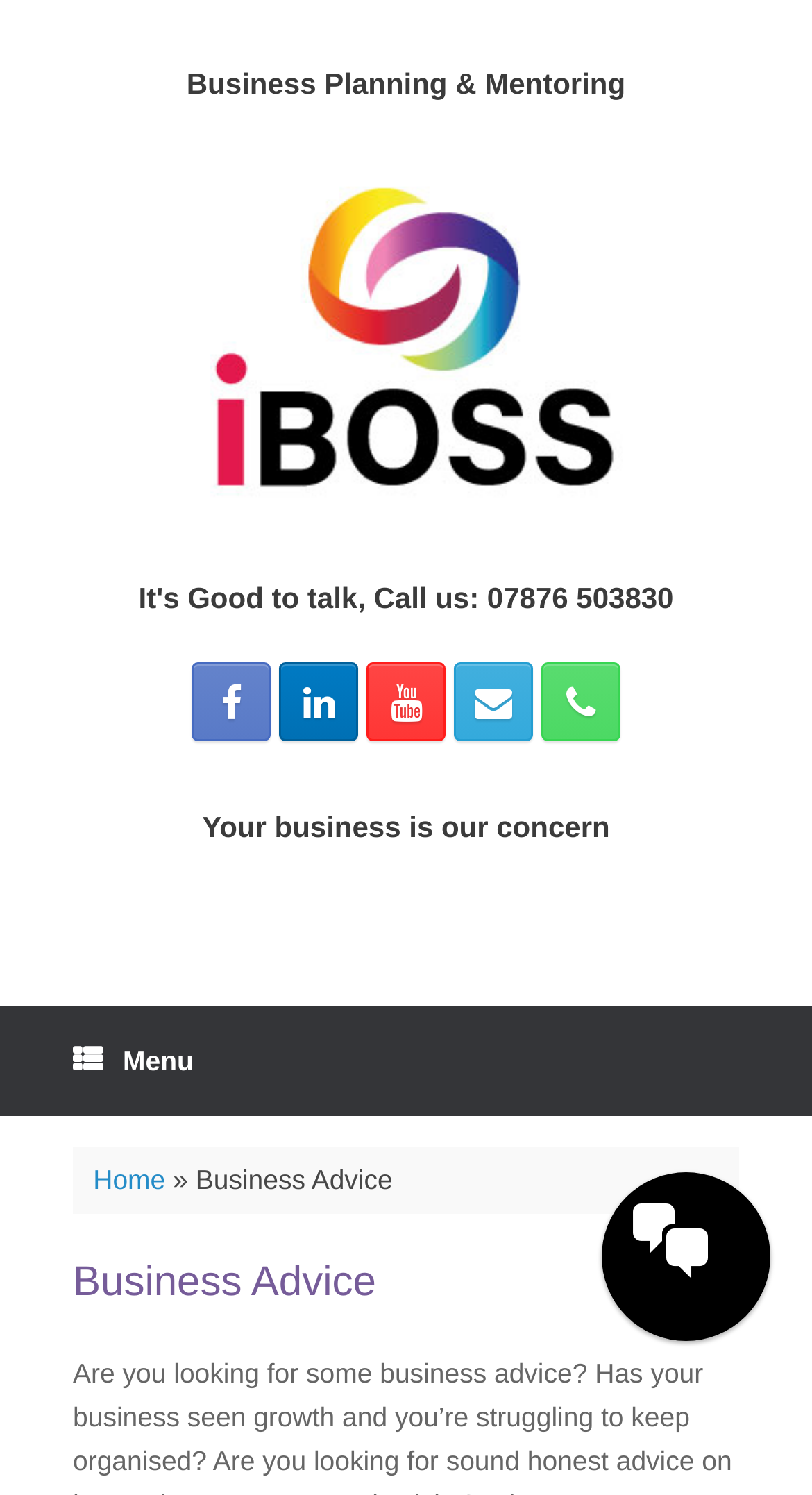What is the phone number to call for business advice?
Analyze the image and provide a thorough answer to the question.

I found the phone number by looking at the heading that says 'It's Good to talk, Call us:' and the number is provided right after that.